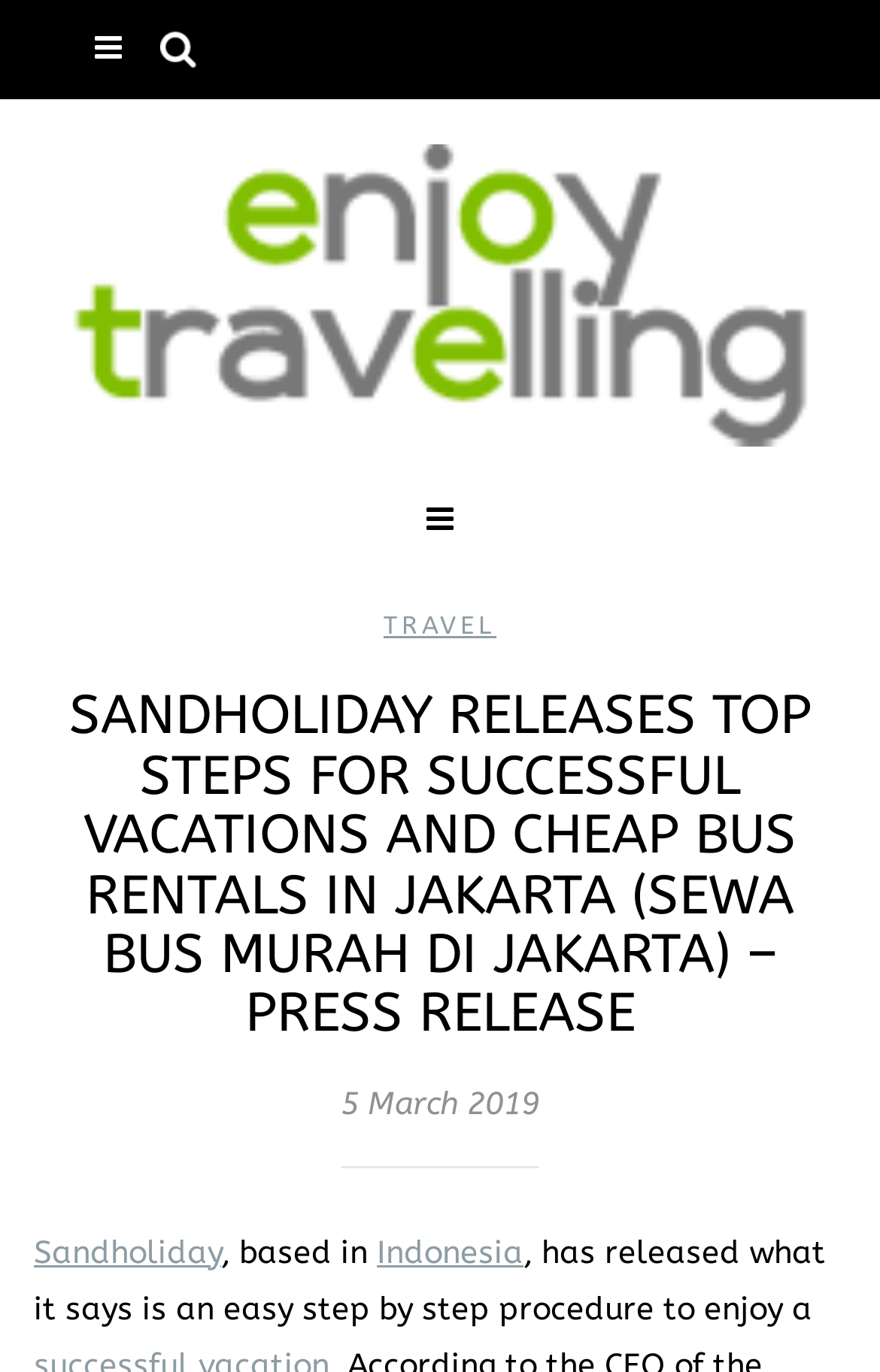Using the element description provided, determine the bounding box coordinates in the format (top-left x, top-left y, bottom-right x, bottom-right y). Ensure that all values are floating point numbers between 0 and 1. Element description: Indonesia

[0.428, 0.899, 0.595, 0.926]